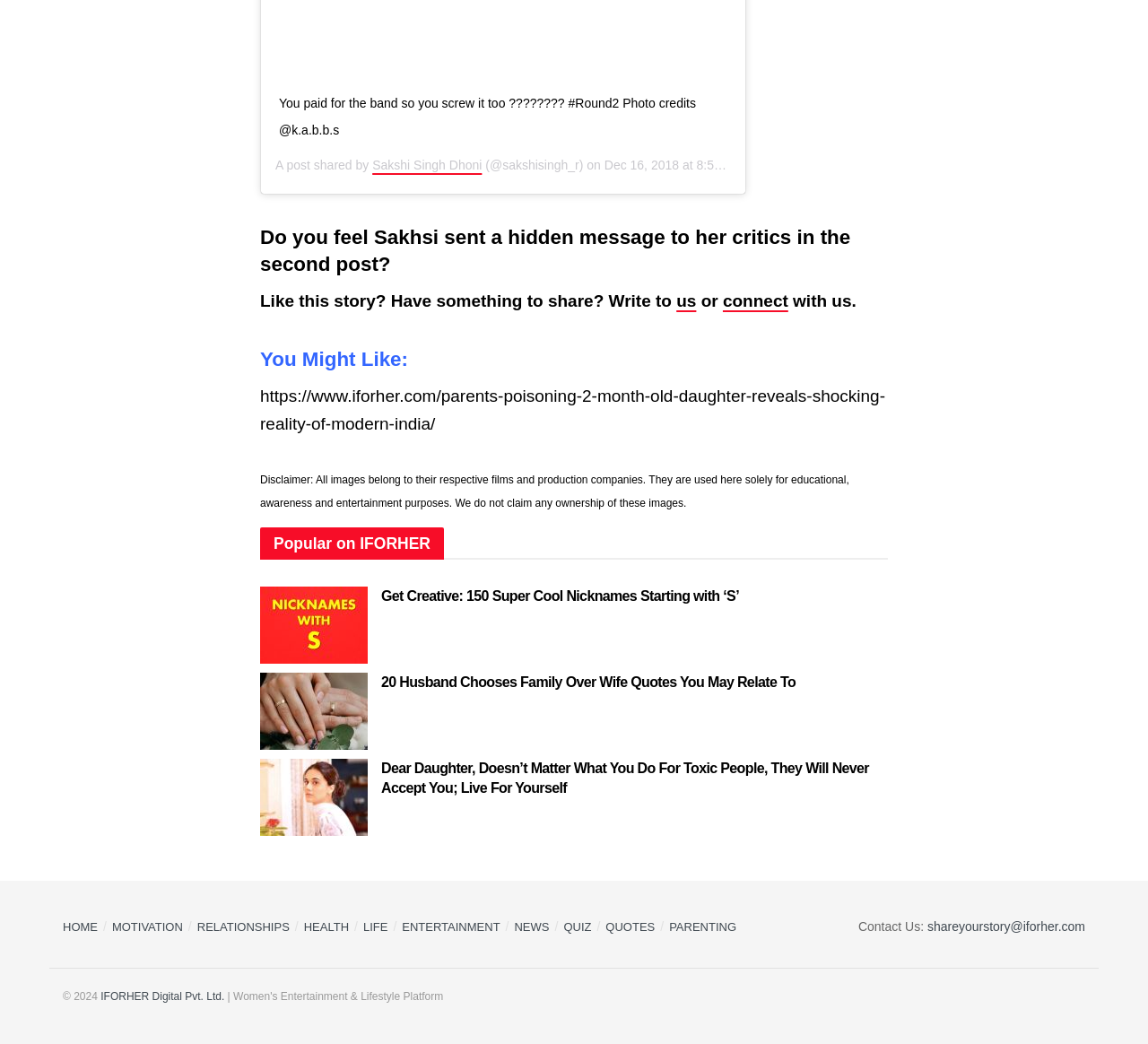Locate the bounding box coordinates of the area where you should click to accomplish the instruction: "Click on the link to read the article about husband chooses family over wife quotes".

[0.227, 0.644, 0.32, 0.718]